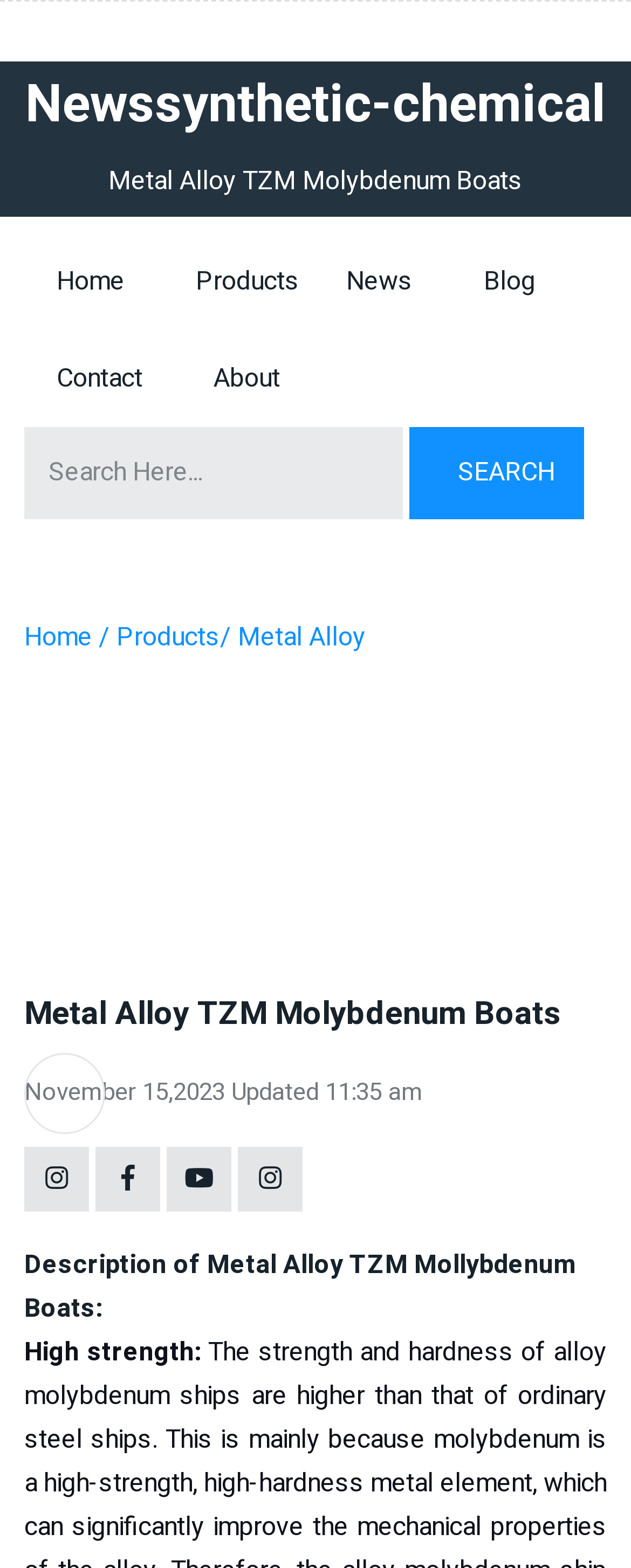Please specify the bounding box coordinates of the region to click in order to perform the following instruction: "Check the 'Blog' section".

[0.715, 0.149, 0.9, 0.21]